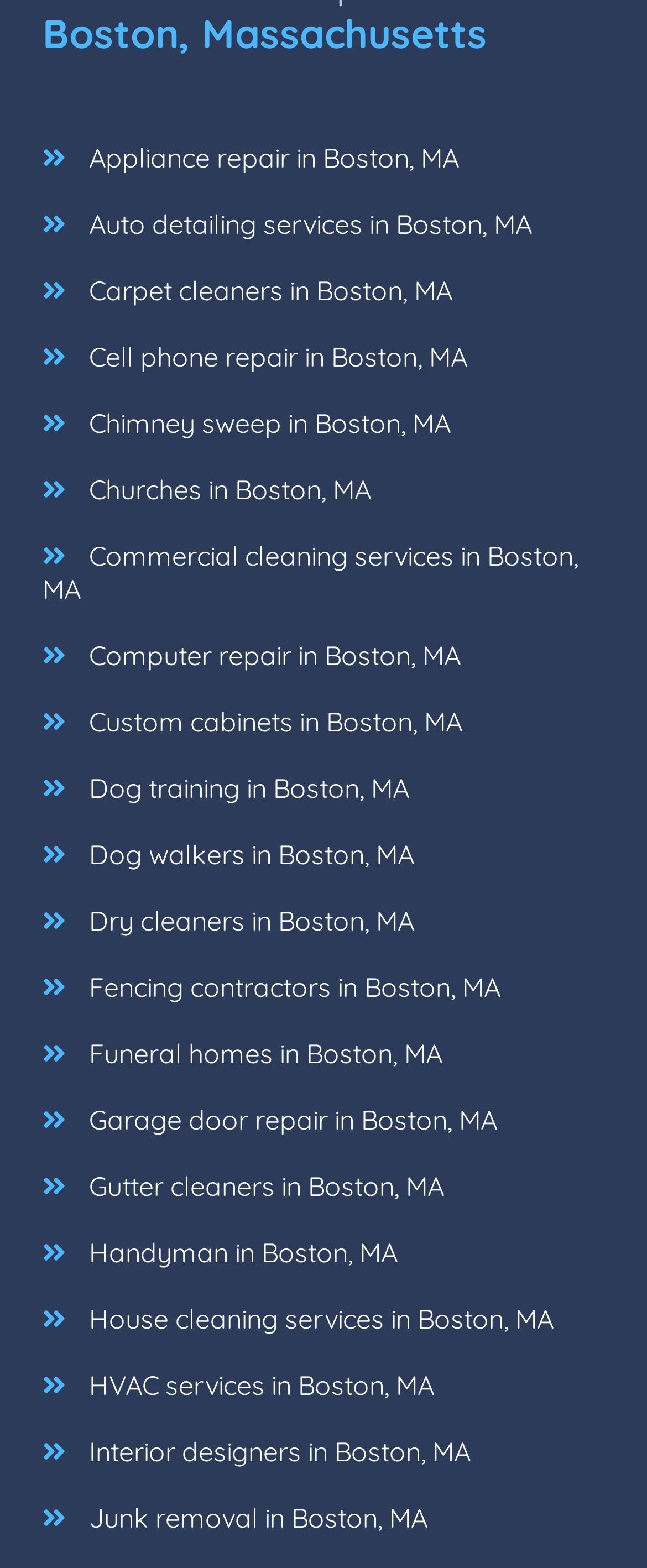Reply to the question below using a single word or brief phrase:
What is the vertical position of the 'Dog walkers in Boston, MA' link?

Middle